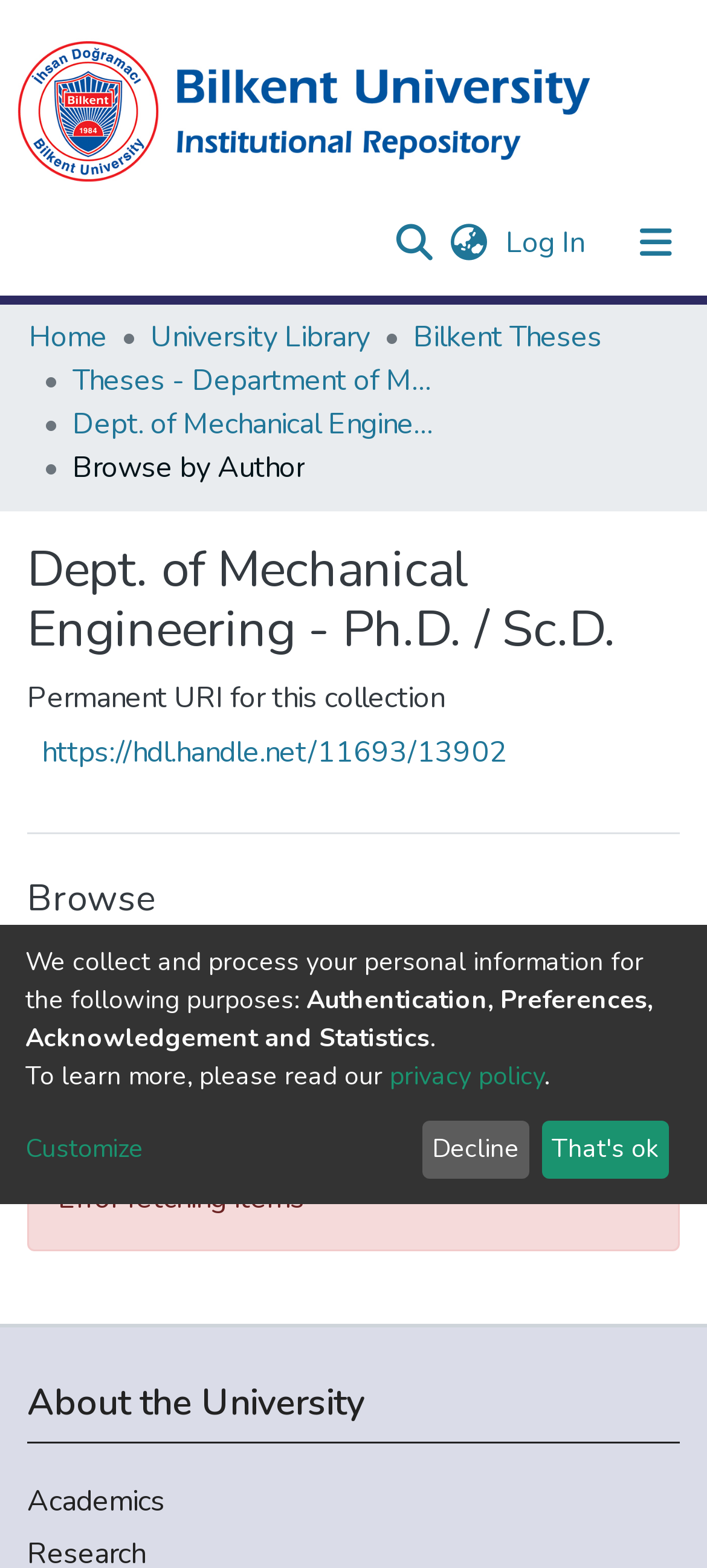Determine the bounding box coordinates for the area that should be clicked to carry out the following instruction: "Browse the collection".

[0.364, 0.668, 0.628, 0.712]